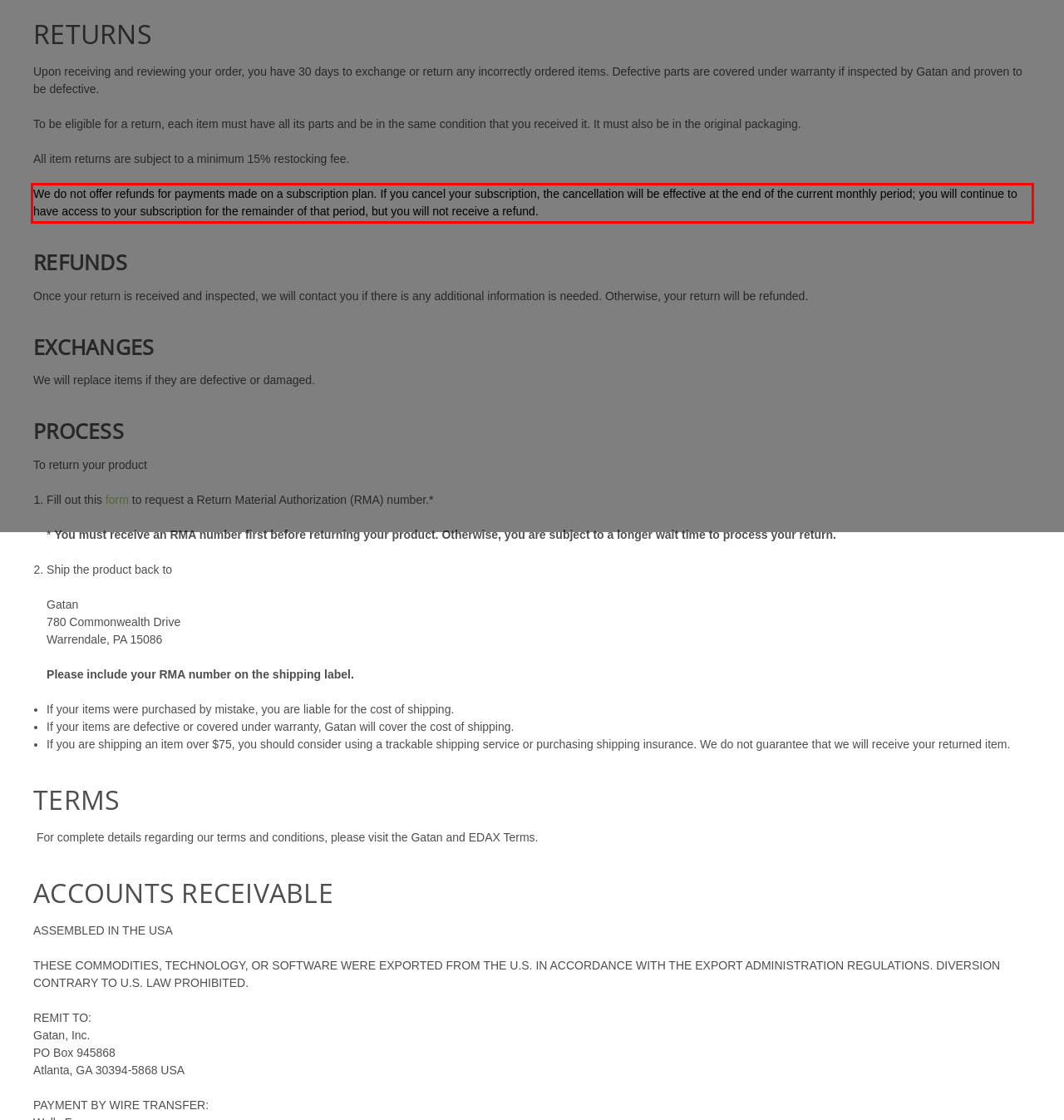You are presented with a screenshot containing a red rectangle. Extract the text found inside this red bounding box.

We do not offer refunds for payments made on a subscription plan. If you cancel your subscription, the cancellation will be effective at the end of the current monthly period; you will continue to have access to your subscription for the remainder of that period, but you will not receive a refund.